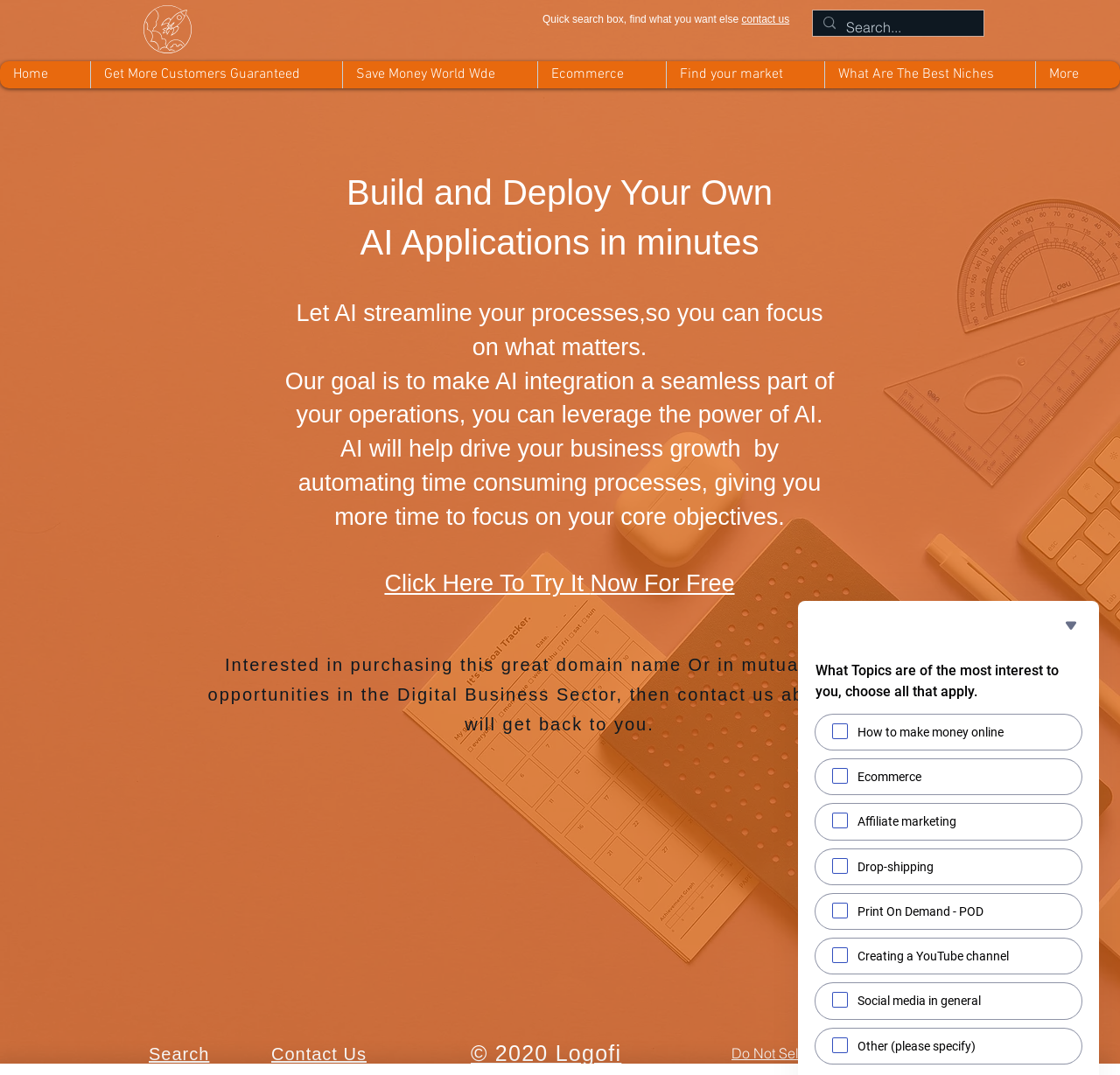What is the recommended way to contact the website owners?
Based on the visual information, provide a detailed and comprehensive answer.

The website provides a 'Contact Us' link at the top right corner of the page, which is the recommended way to contact the website owners. This link is also mentioned in the quick search box, 'Quick search box, find what you want else contact us'.